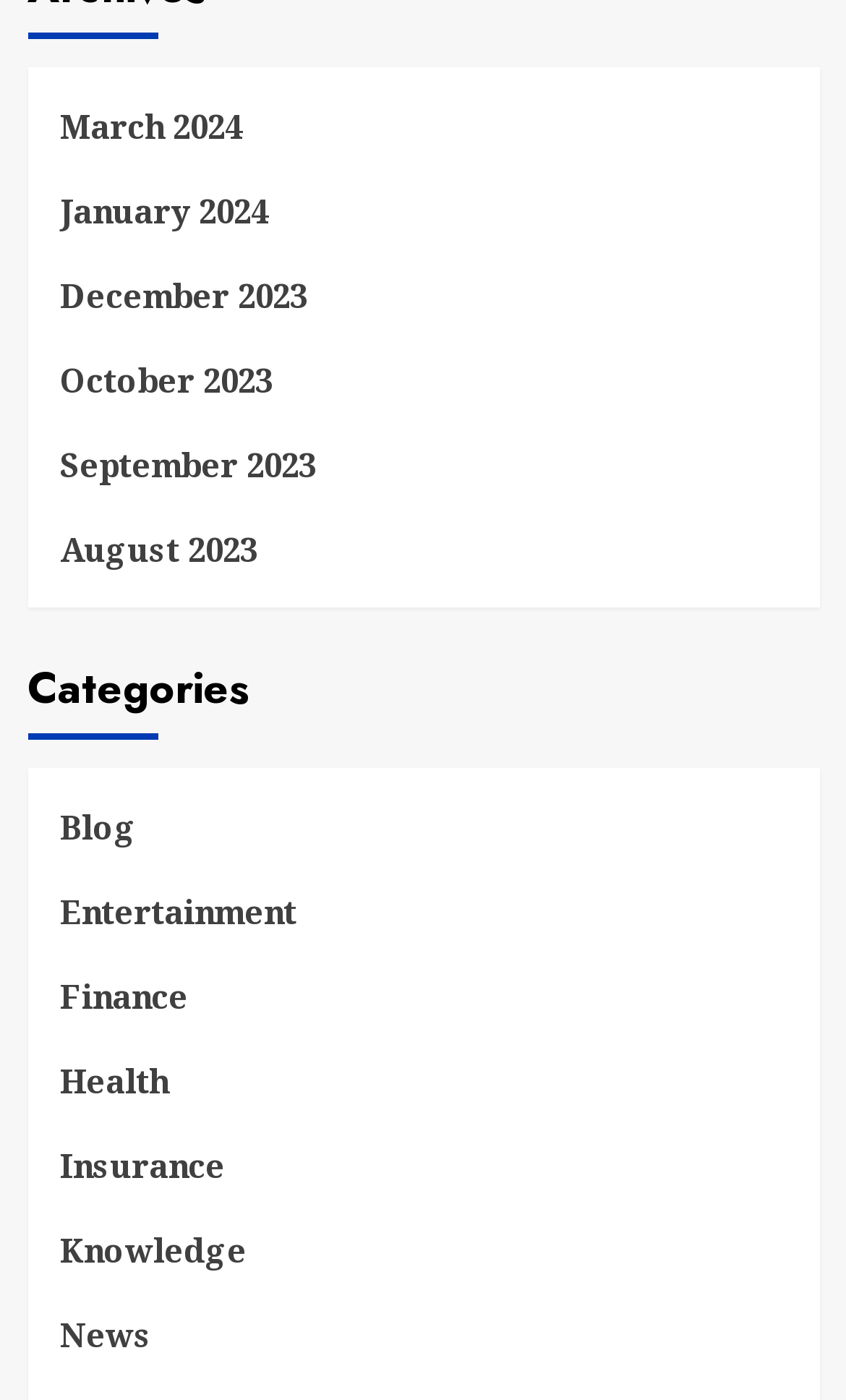What are the categories listed on the webpage? Observe the screenshot and provide a one-word or short phrase answer.

Blog, Entertainment, Finance, etc.